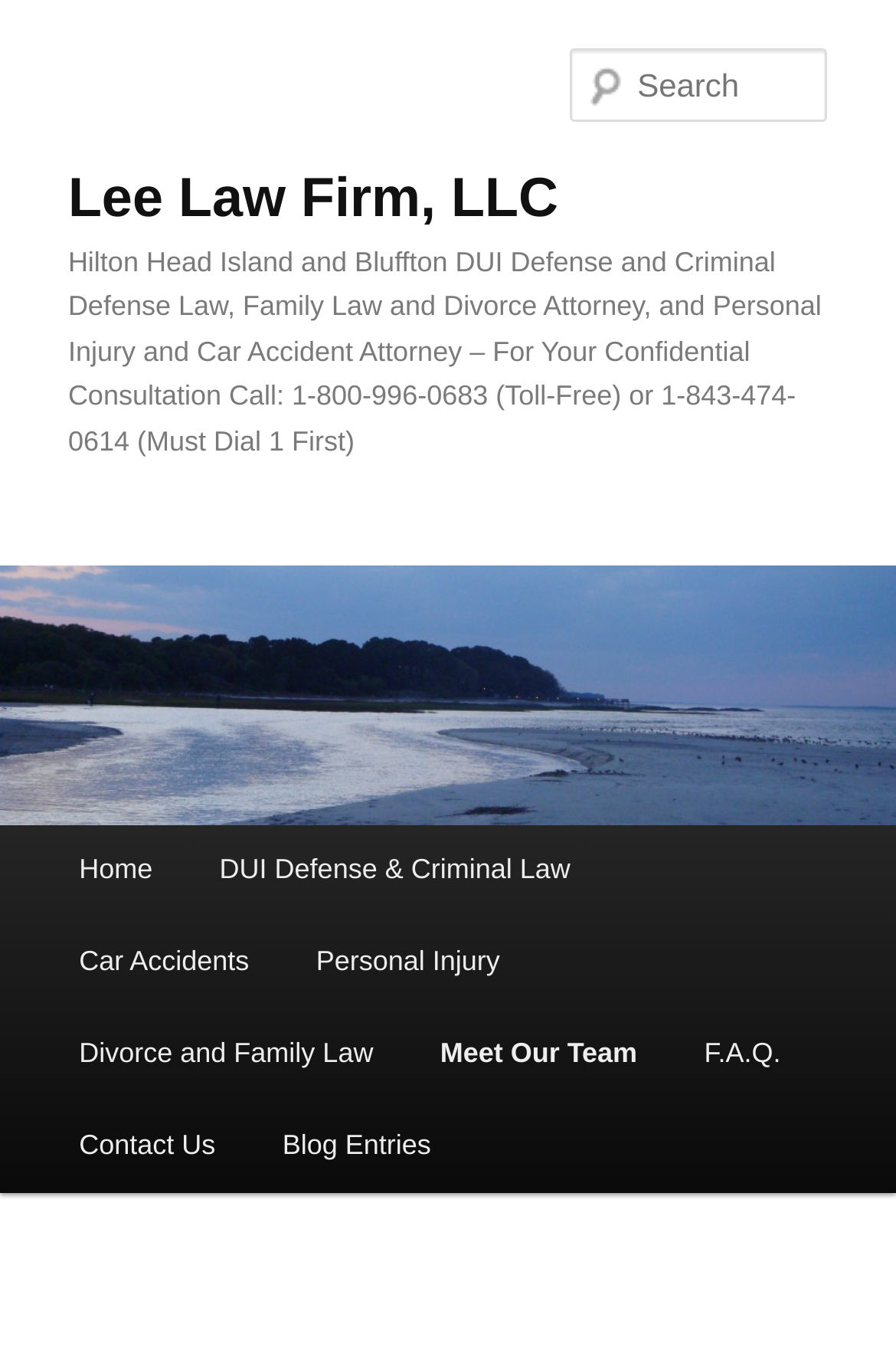What type of law does the firm practice?
Provide a detailed and well-explained answer to the question.

I analyzed the link elements under the 'Main menu' heading element and found that they represent different areas of law practice, including DUI Defense, Criminal Law, Family Law, and Personal Injury. This suggests that the firm practices these types of law.